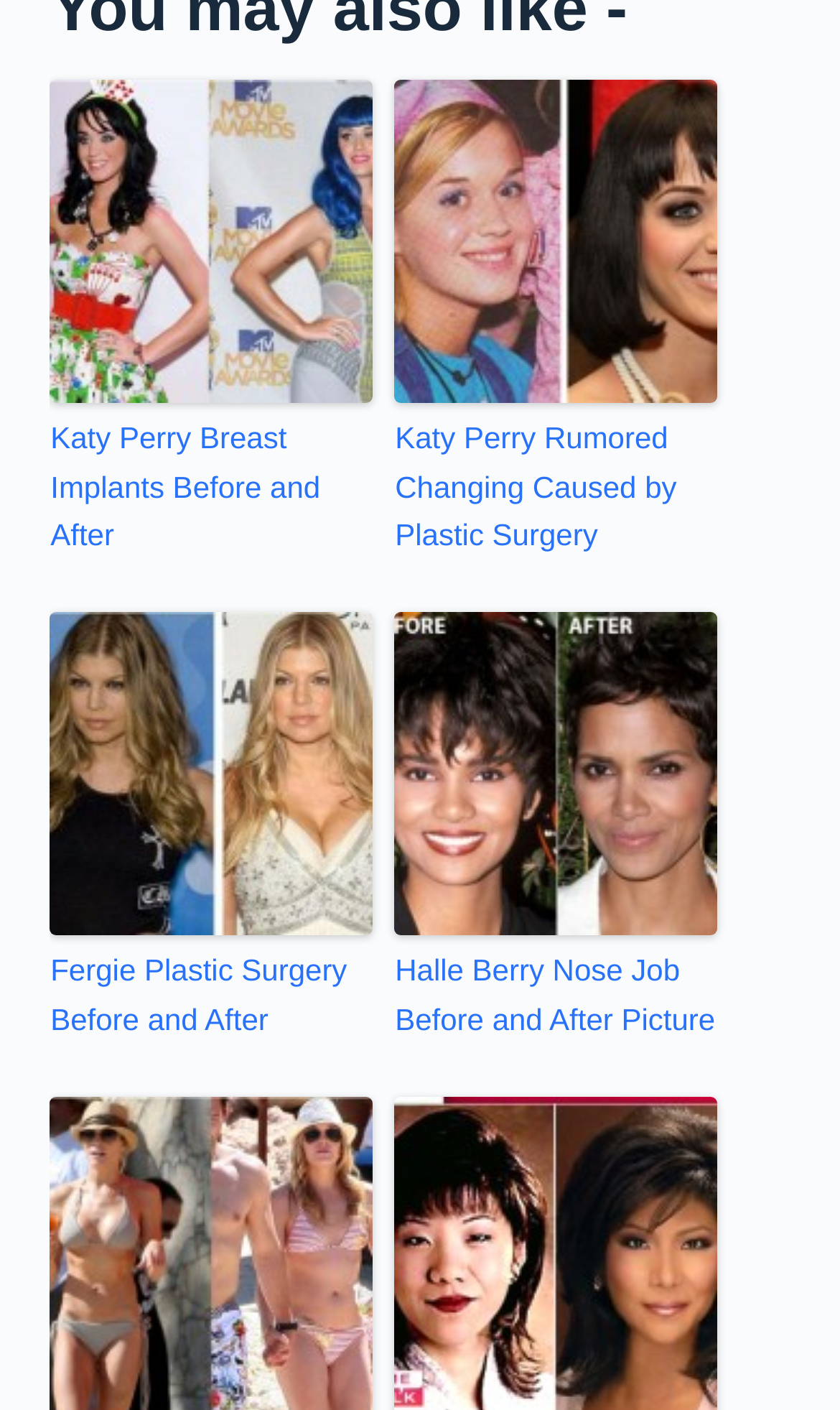What is the format of the links on the webpage?
Answer the question with a detailed and thorough explanation.

The links on the webpage all follow a similar format, with the celebrity's name followed by 'Before and After' or a similar phrase, suggesting that the webpage is showcasing the results of plastic surgery on these celebrities.